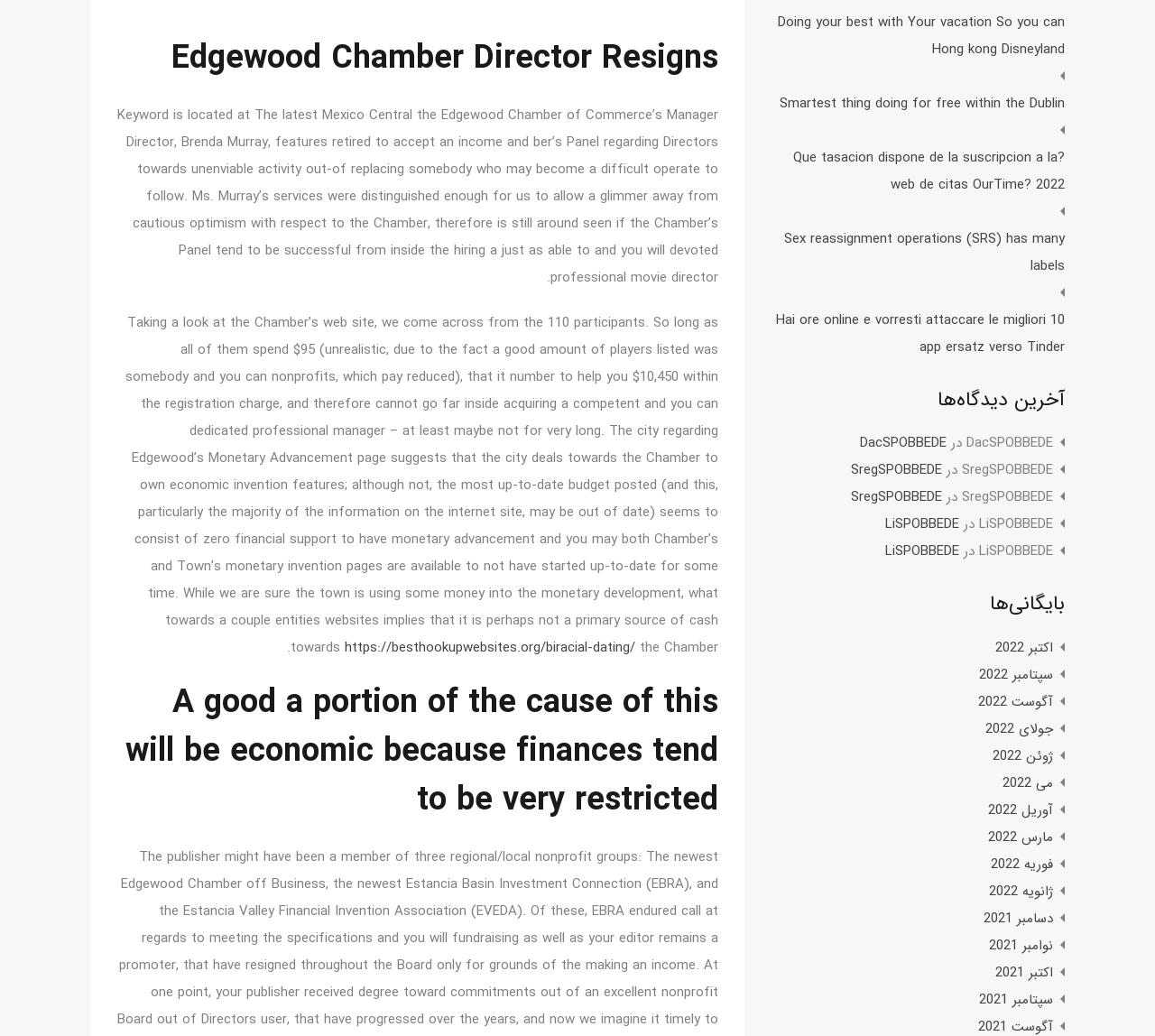Find the coordinates for the bounding box of the element with this description: "DacSPOBBEDE".

[0.745, 0.417, 0.82, 0.438]